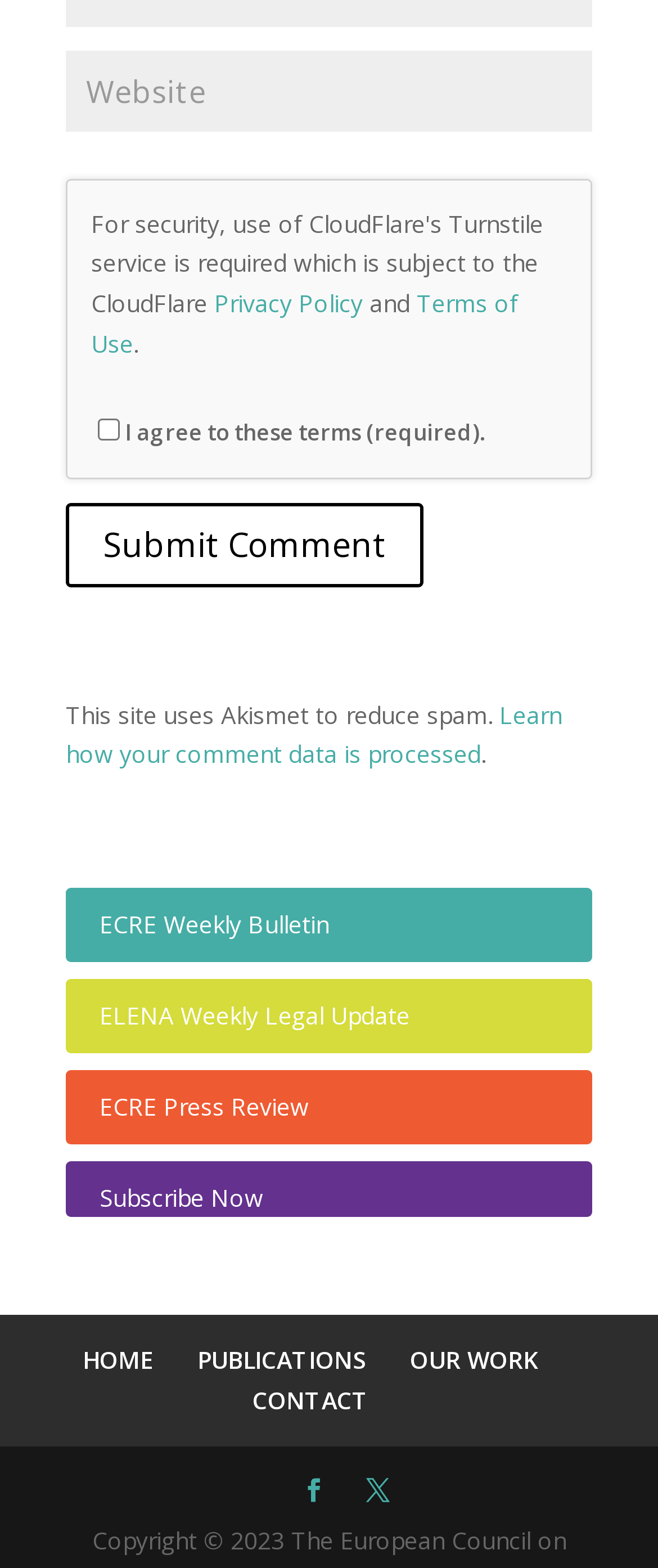What is the purpose of the checkbox?
Provide an in-depth and detailed answer to the question.

The checkbox is labeled 'I agree to these terms (required).' which suggests that it is necessary to check this box in order to proceed with submitting a comment. This implies that the purpose of the checkbox is to obtain the user's agreement to certain terms before allowing them to submit their comment.